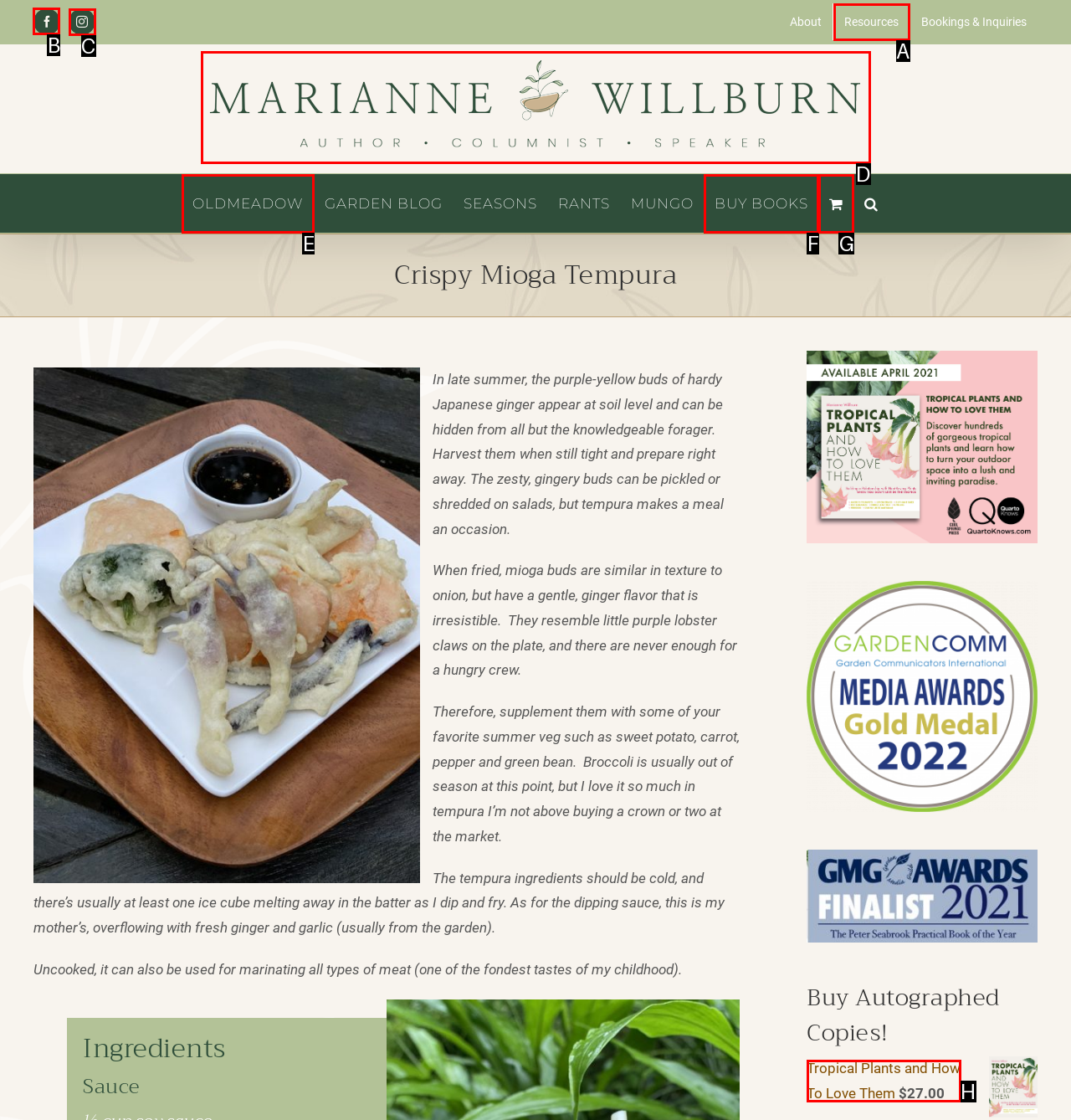Identify the HTML element to select in order to accomplish the following task: Click the Facebook link
Reply with the letter of the chosen option from the given choices directly.

B